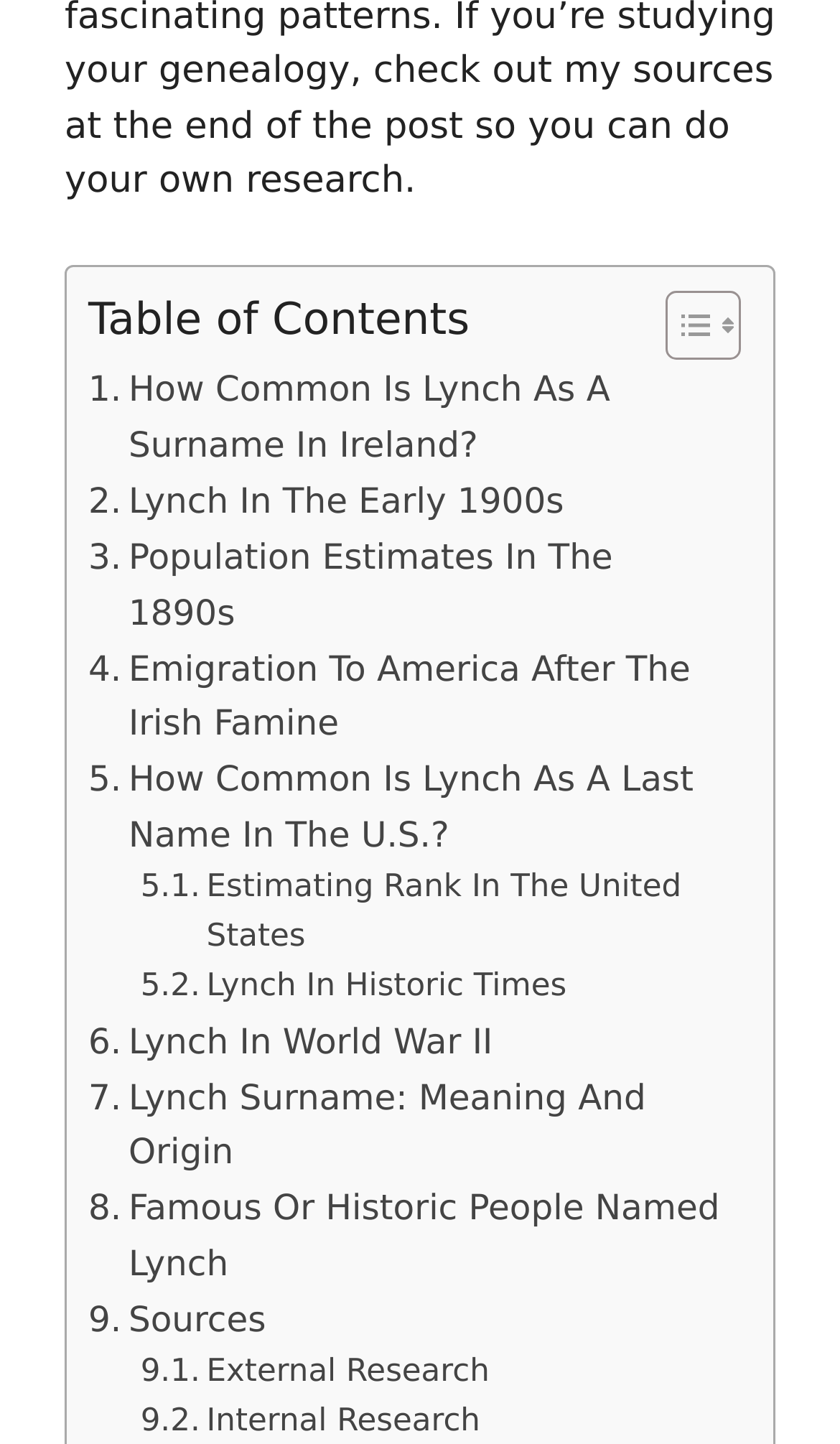Is there an image in the 'Toggle Table of Content' link?
Your answer should be a single word or phrase derived from the screenshot.

Yes